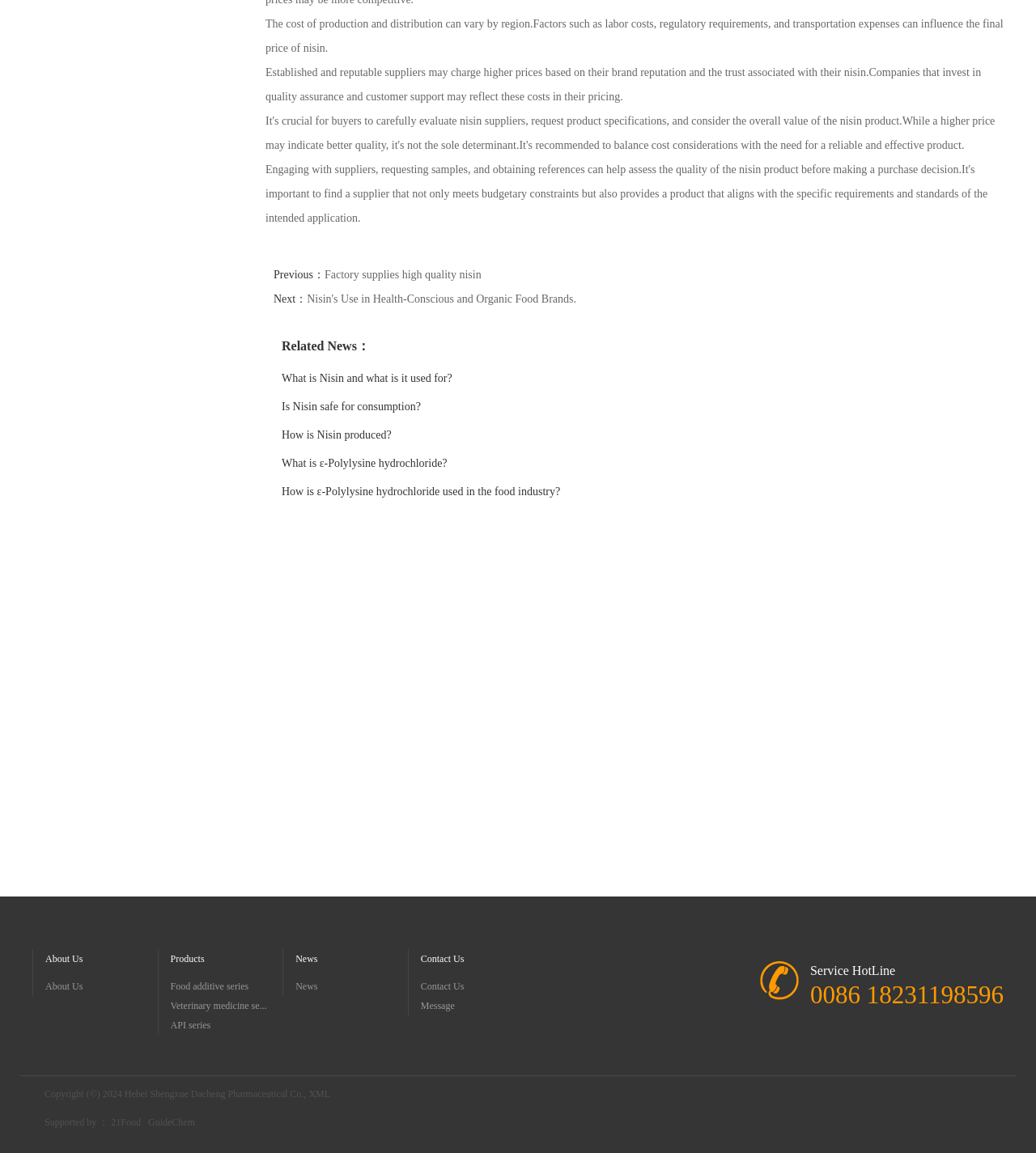Please determine the bounding box coordinates of the element to click on in order to accomplish the following task: "Click the link to learn about the use of nisin in health-conscious and organic food brands". Ensure the coordinates are four float numbers ranging from 0 to 1, i.e., [left, top, right, bottom].

[0.296, 0.254, 0.556, 0.264]